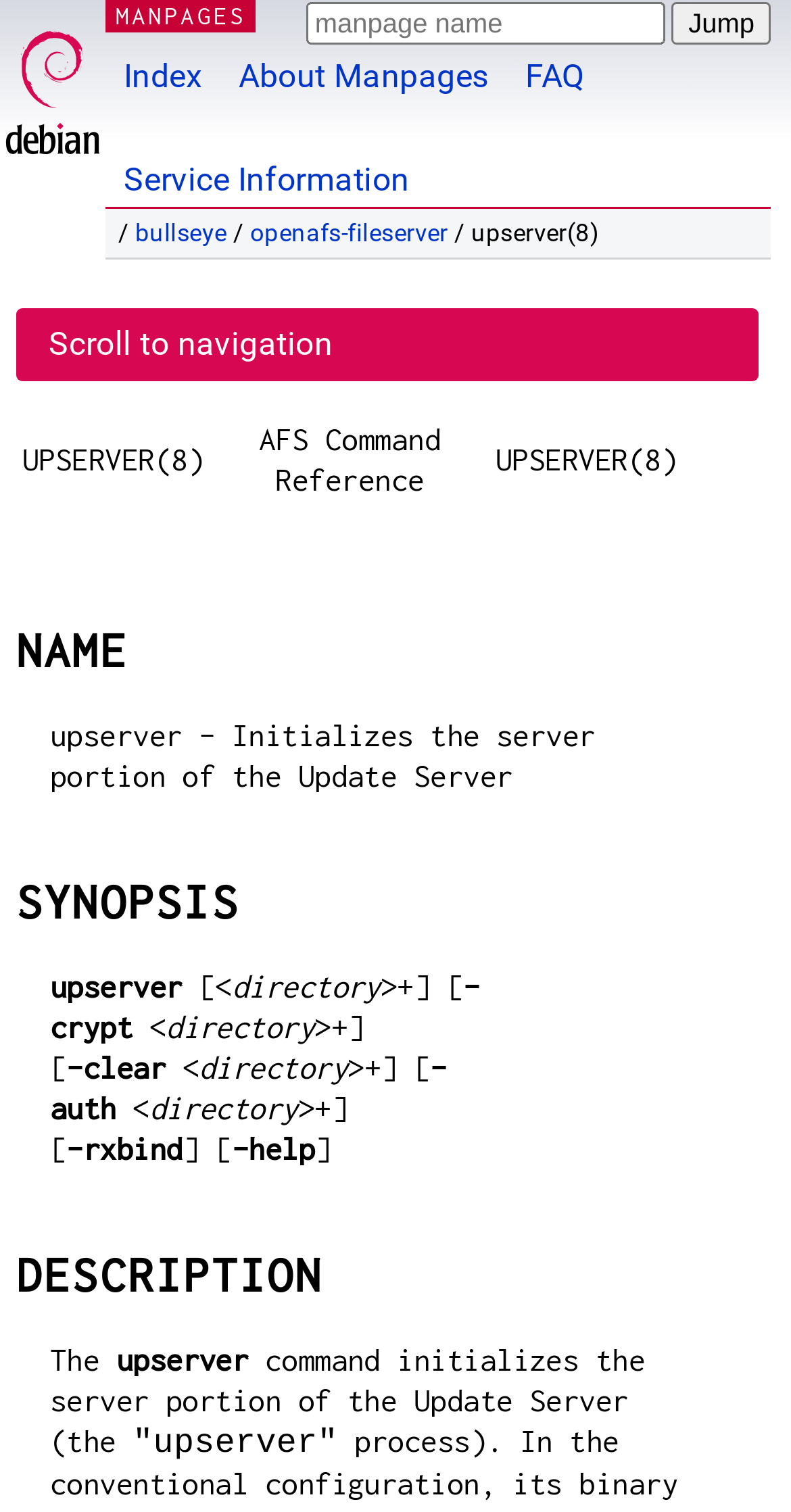Review the image closely and give a comprehensive answer to the question: What is the link to the Debian manpages?

The link to the Debian manpages can be found at the top of the webpage, which is labeled as 'Debian' and is a link.